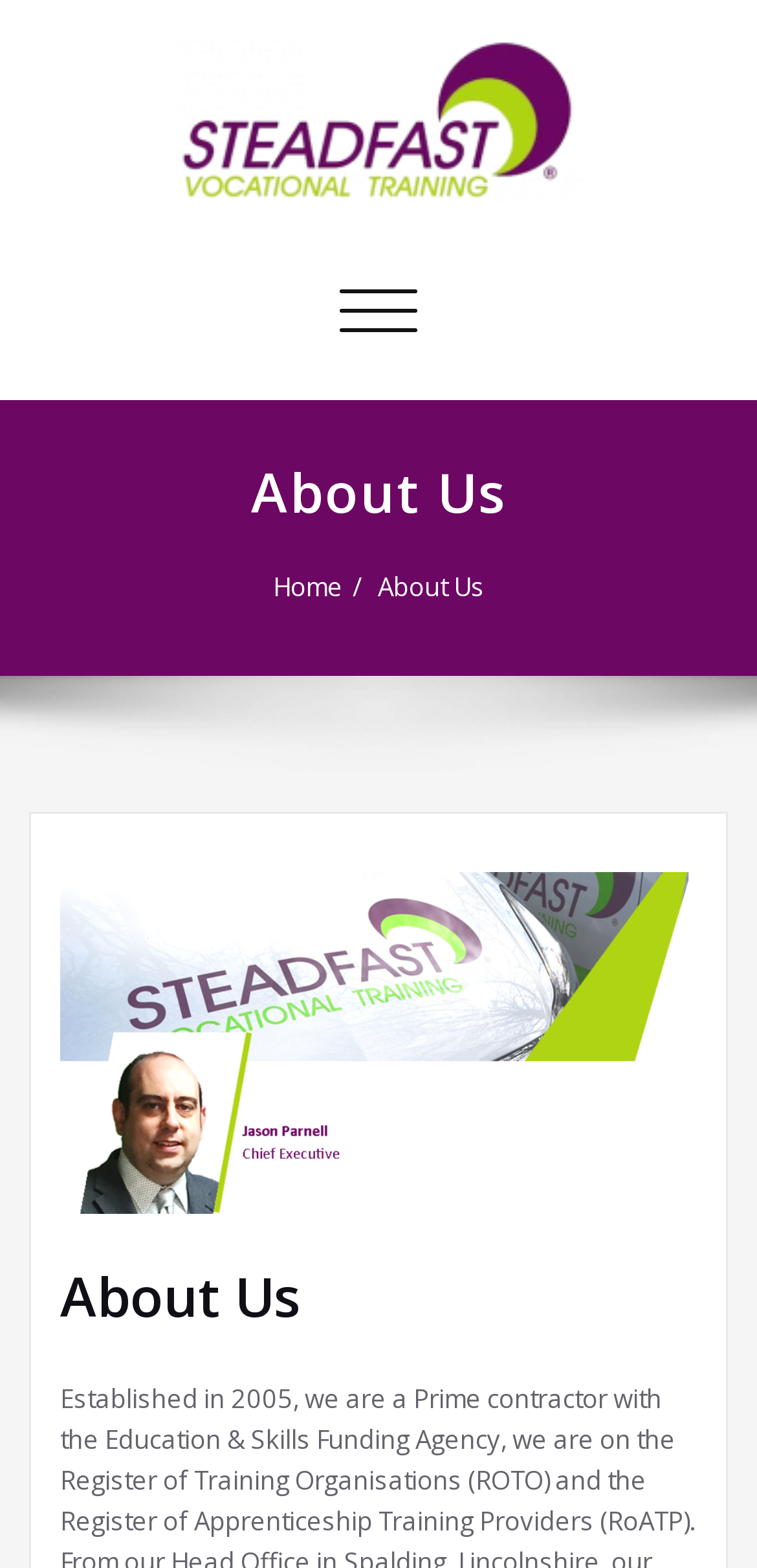Reply to the question with a single word or phrase:
What is the relationship between the two 'About Us' headings?

They are the same